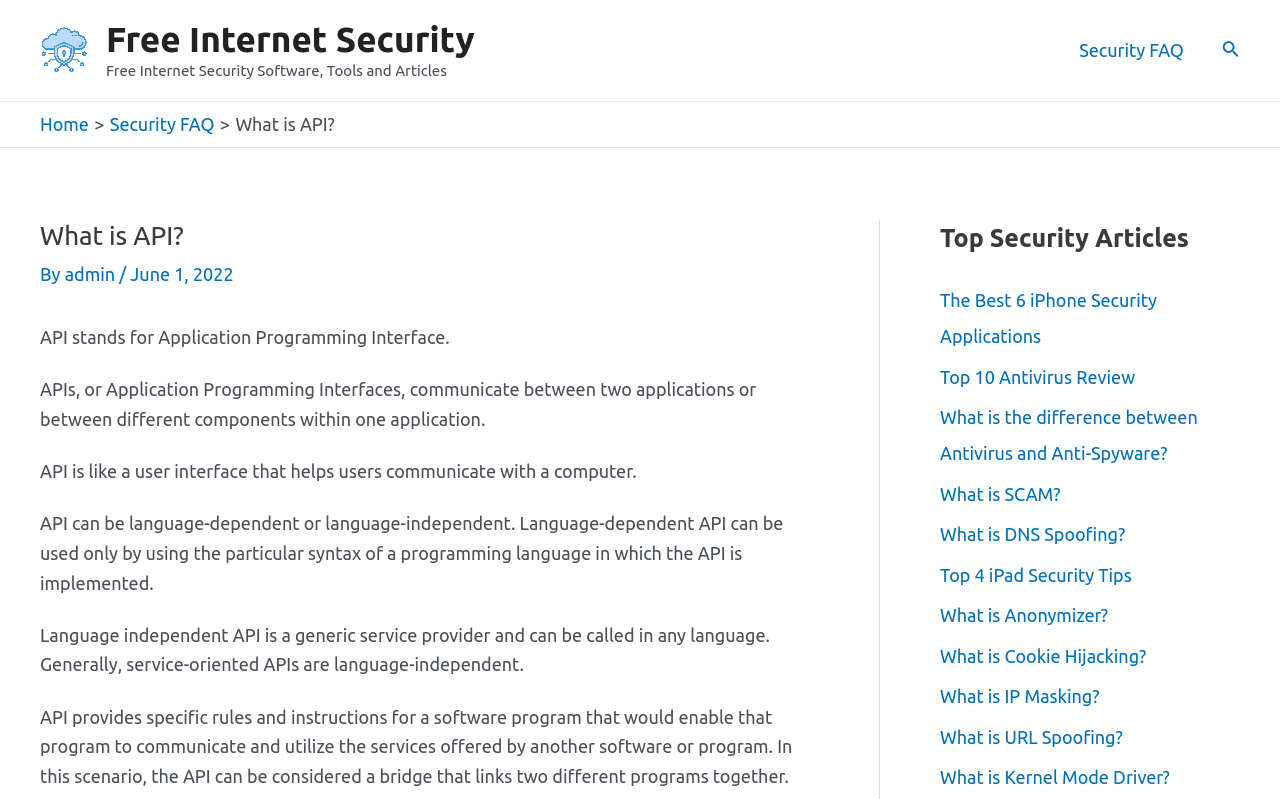Determine the bounding box coordinates of the clickable element to complete this instruction: "Search using the search icon". Provide the coordinates in the format of four float numbers between 0 and 1, [left, top, right, bottom].

[0.955, 0.047, 0.969, 0.079]